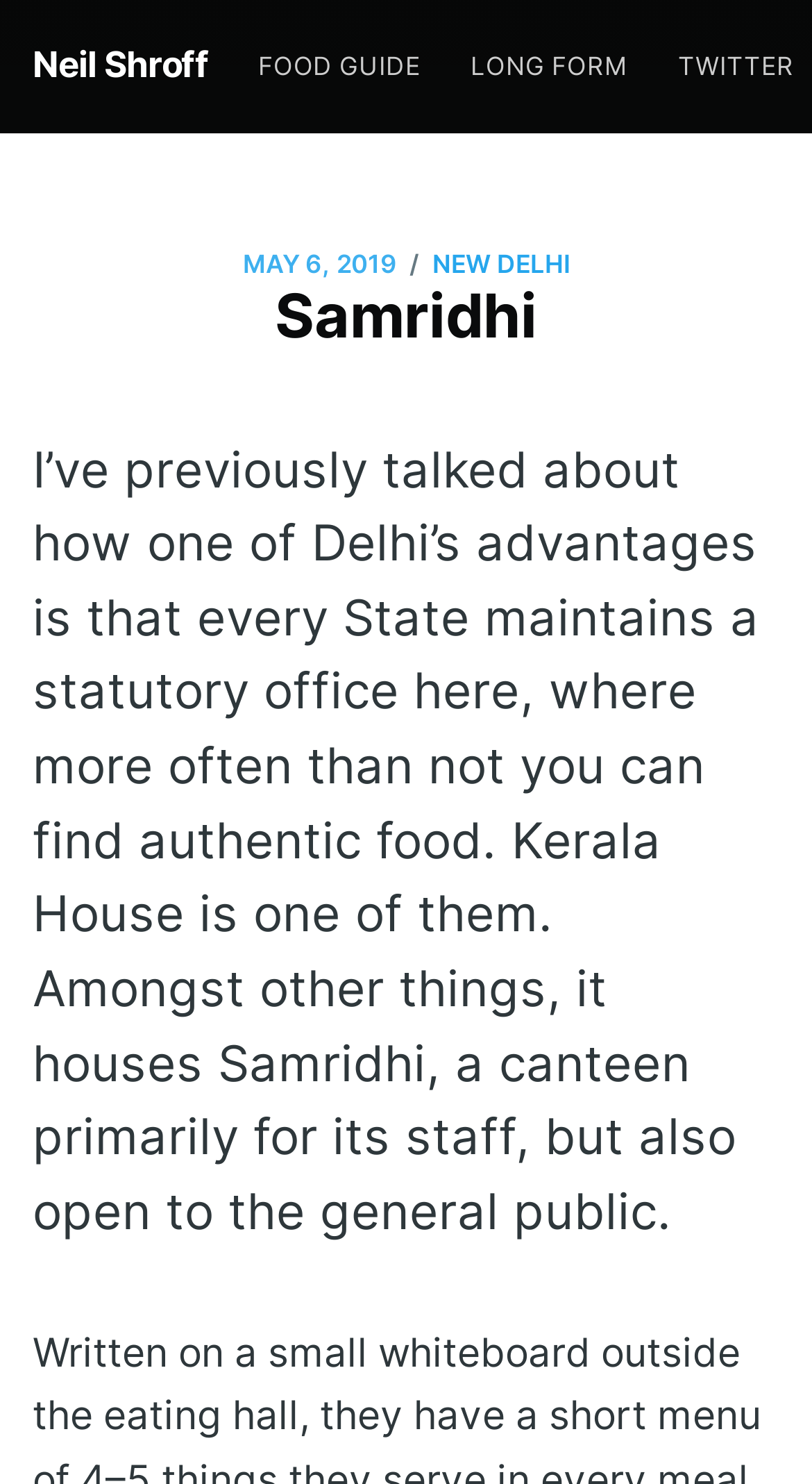What is the name of the canteen mentioned in the article?
Refer to the image and give a detailed answer to the query.

The name of the canteen can be found in the StaticText element, which is a child of the HeaderAsNonLandmark element. The text mentions 'Samridhi, a canteen primarily for its staff, but also open to the general public'.